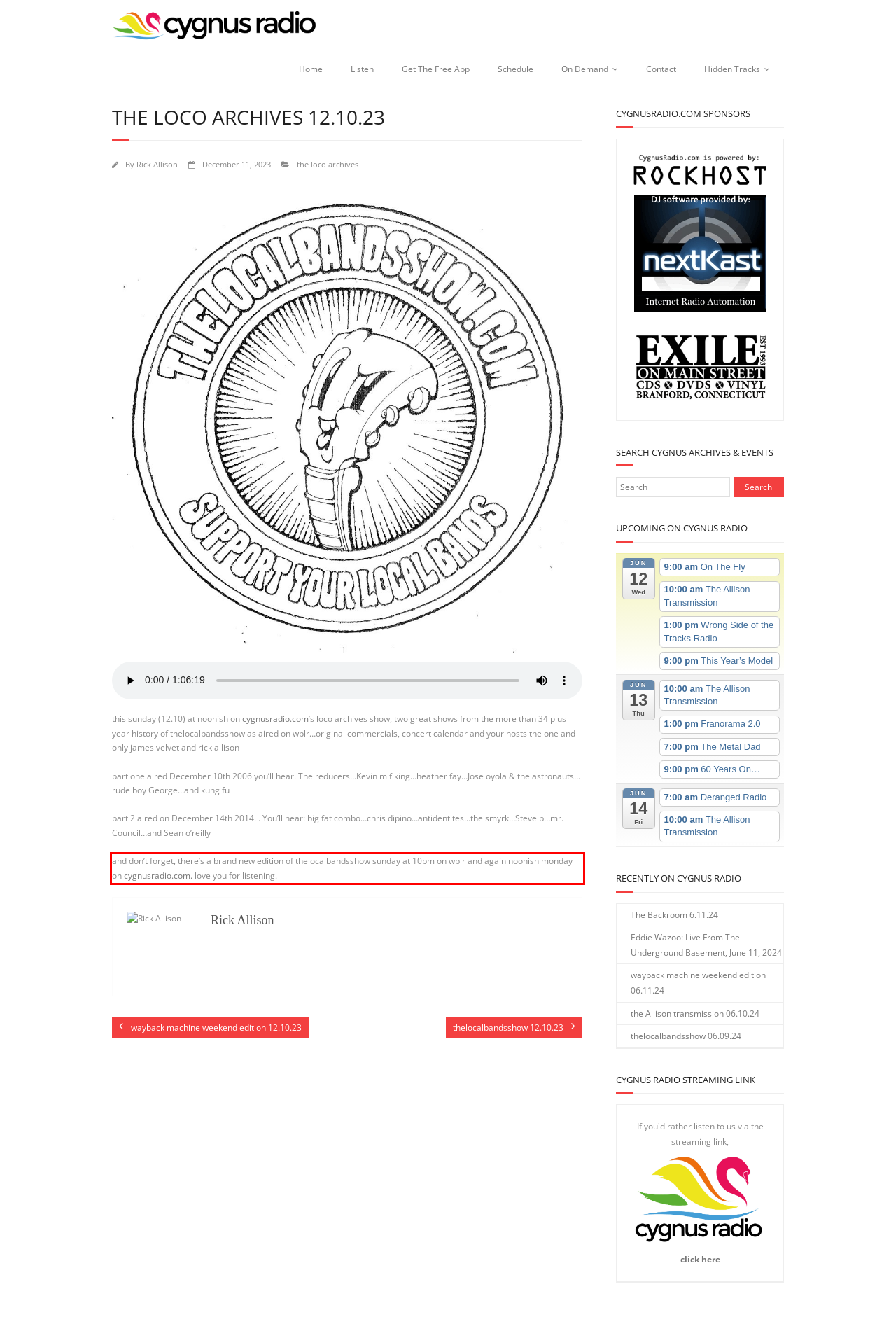Using the provided screenshot of a webpage, recognize and generate the text found within the red rectangle bounding box.

and don’t forget, there’s a brand new edition of thelocalbandsshow sunday at 10pm on wplr and again noonish monday on cygnusradio.com. love you for listening.